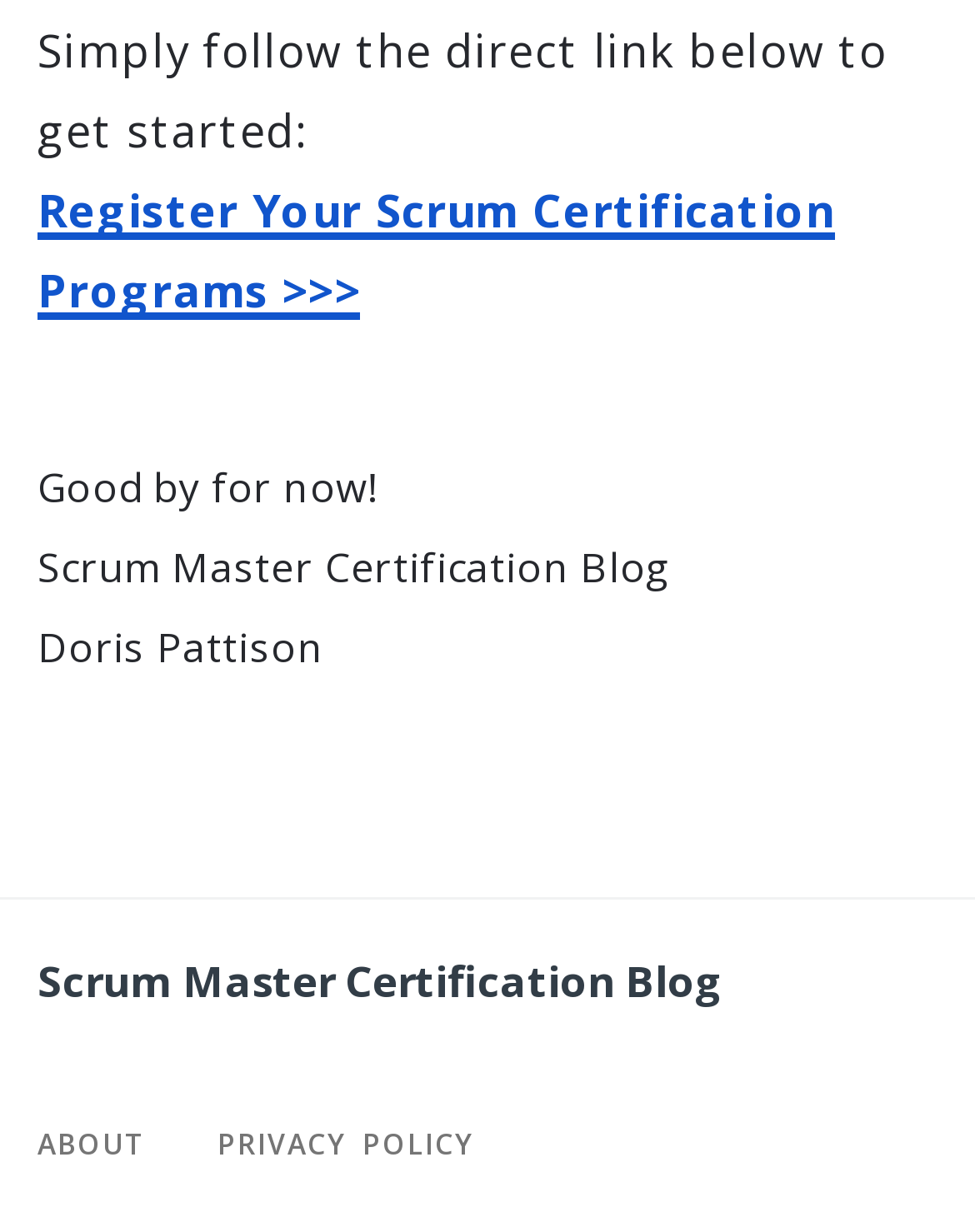Locate the bounding box of the UI element defined by this description: "Scrum Master Certification Blog". The coordinates should be given as four float numbers between 0 and 1, formatted as [left, top, right, bottom].

[0.038, 0.766, 0.741, 0.831]